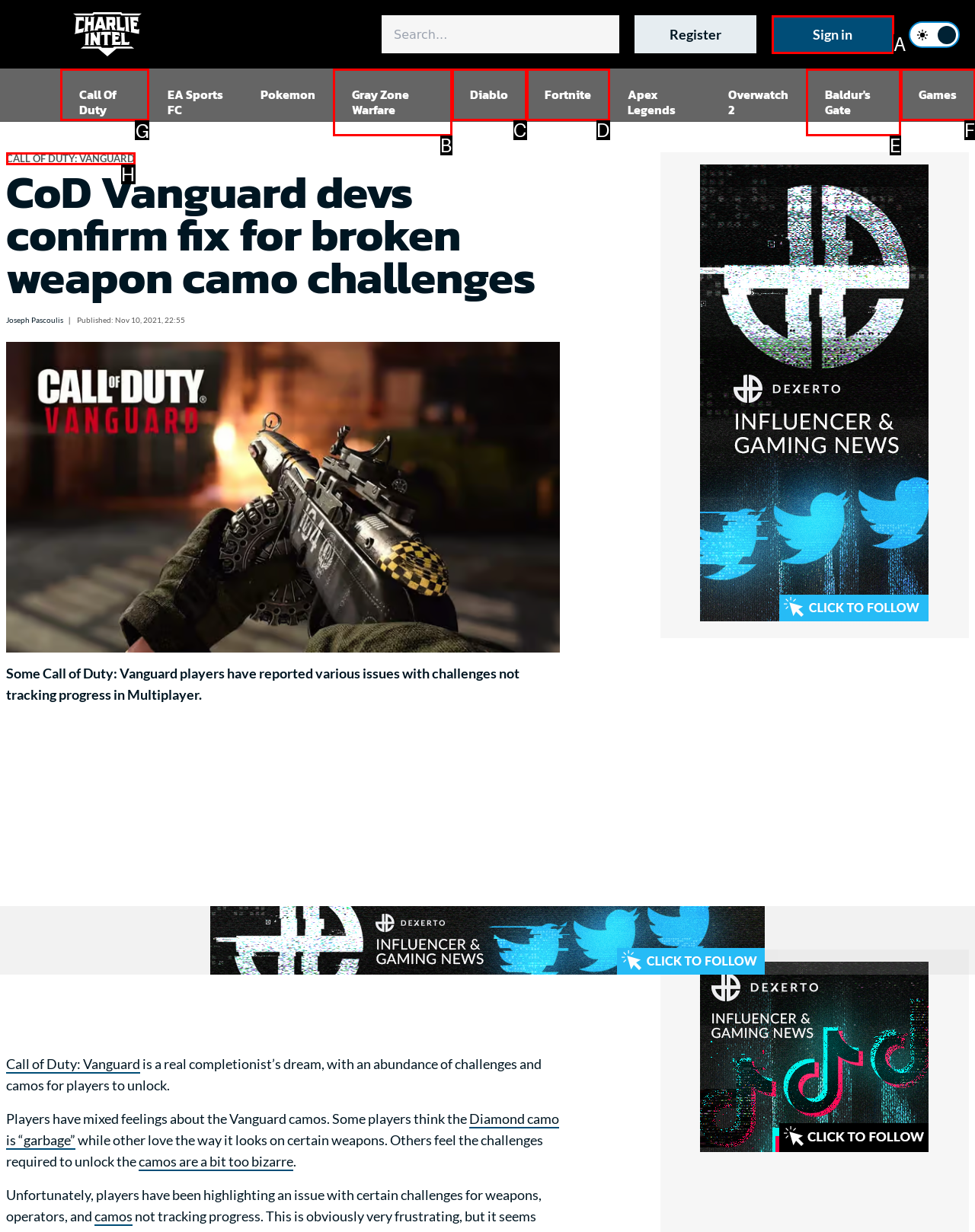What letter corresponds to the UI element to complete this task: View Call of Duty news
Answer directly with the letter.

G